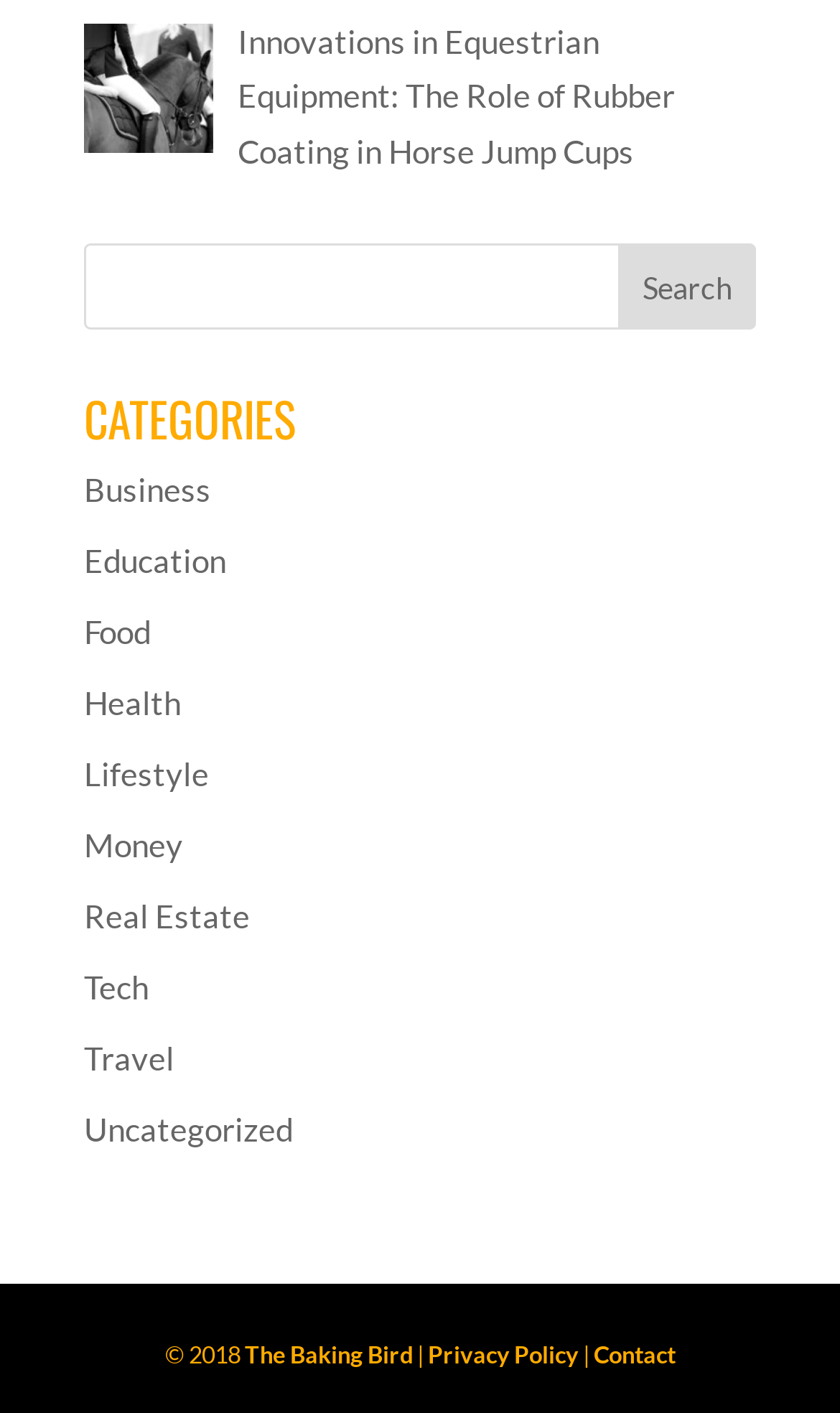Pinpoint the bounding box coordinates of the clickable area necessary to execute the following instruction: "View Privacy Policy". The coordinates should be given as four float numbers between 0 and 1, namely [left, top, right, bottom].

[0.509, 0.948, 0.688, 0.968]